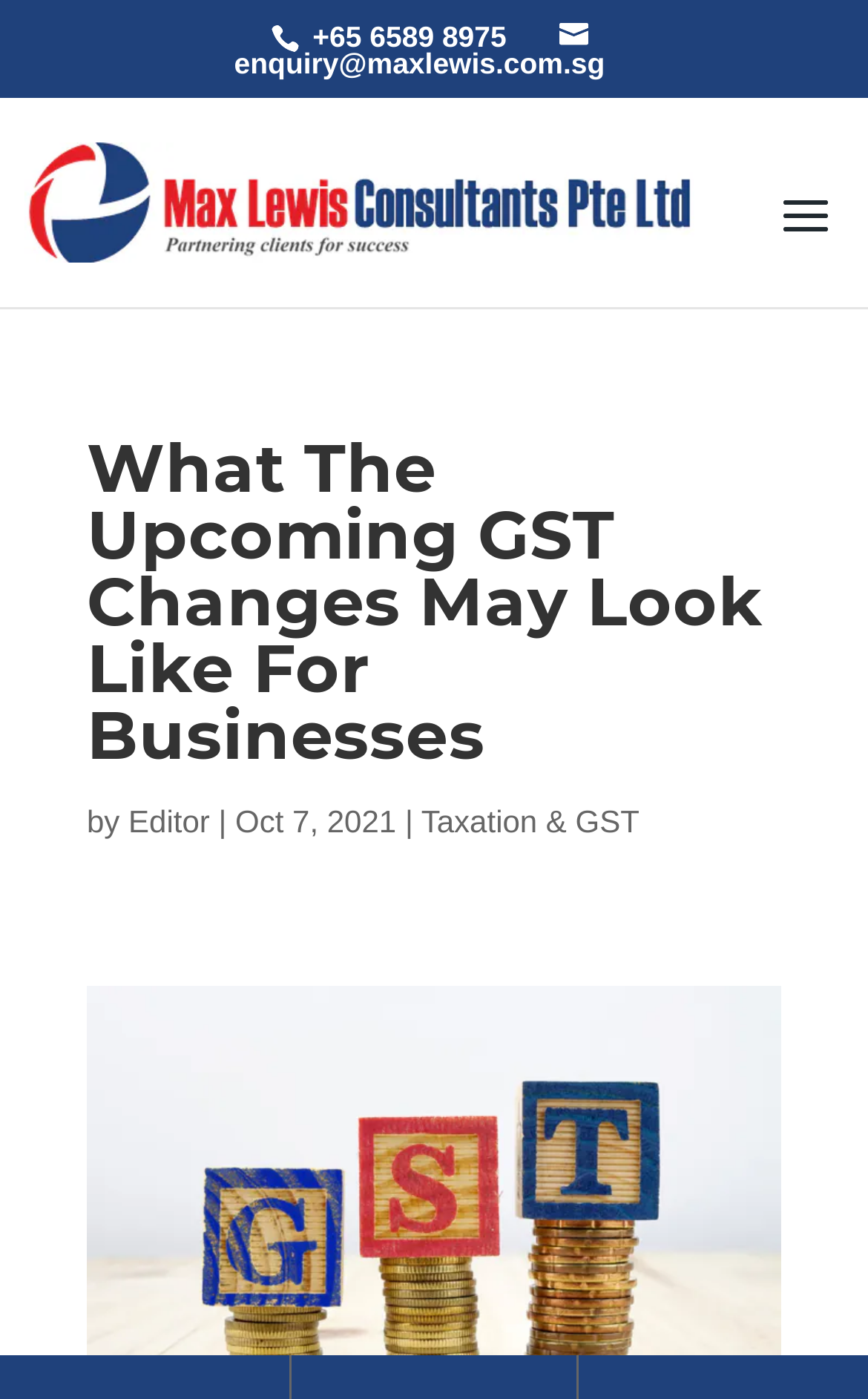Identify the bounding box for the UI element specified in this description: "Editor". The coordinates must be four float numbers between 0 and 1, formatted as [left, top, right, bottom].

[0.148, 0.574, 0.242, 0.6]